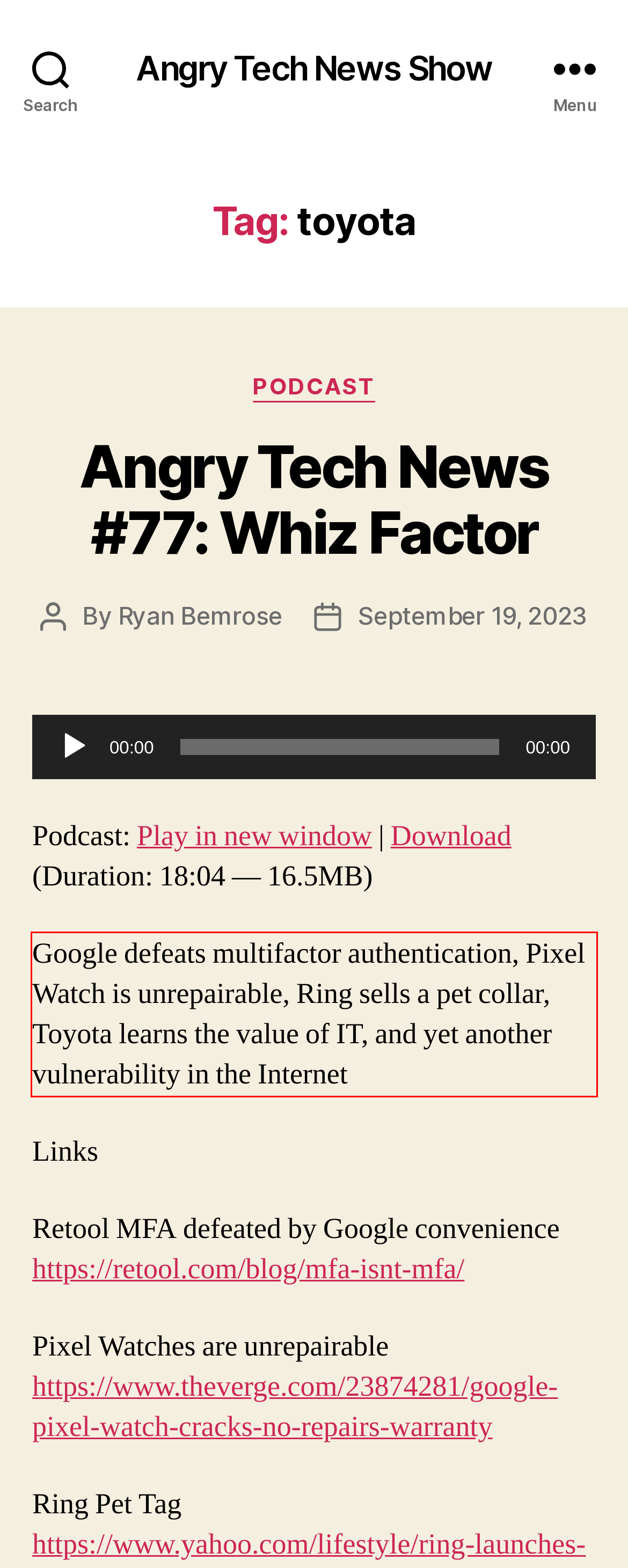You are presented with a screenshot containing a red rectangle. Extract the text found inside this red bounding box.

Google defeats multifactor authentication, Pixel Watch is unrepairable, Ring sells a pet collar, Toyota learns the value of IT, and yet another vulnerability in the Internet